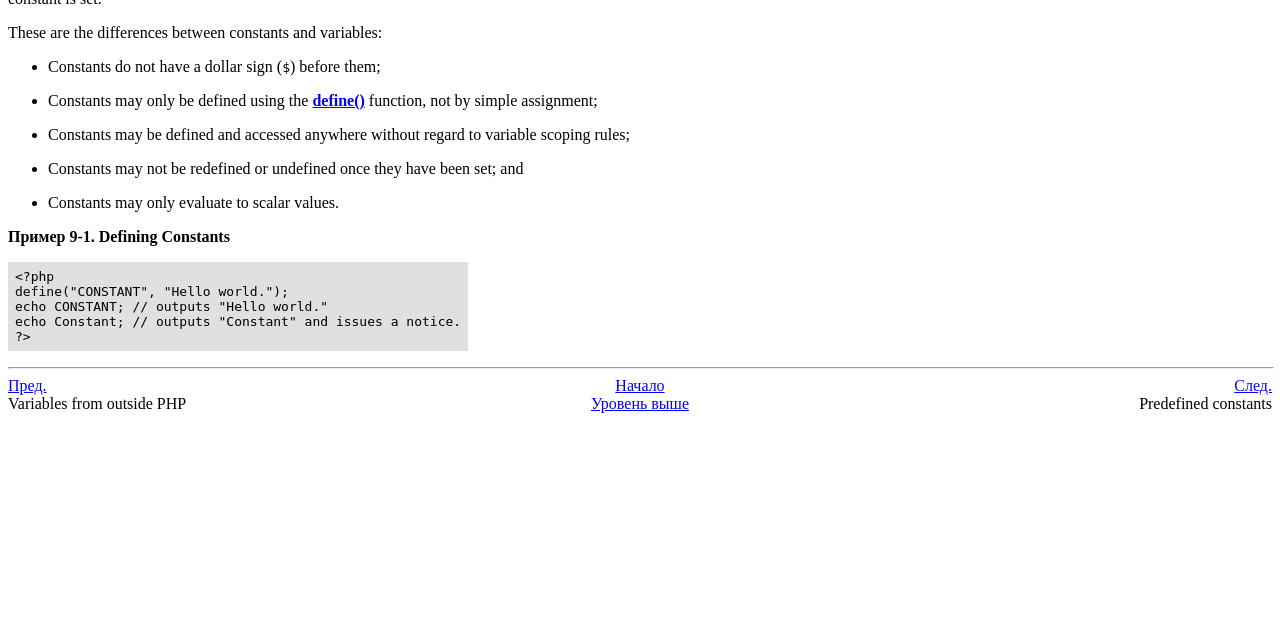Using the element description provided, determine the bounding box coordinates in the format (top-left x, top-left y, bottom-right x, bottom-right y). Ensure that all values are floating point numbers between 0 and 1. Element description: Уровень выше

[0.462, 0.617, 0.538, 0.643]